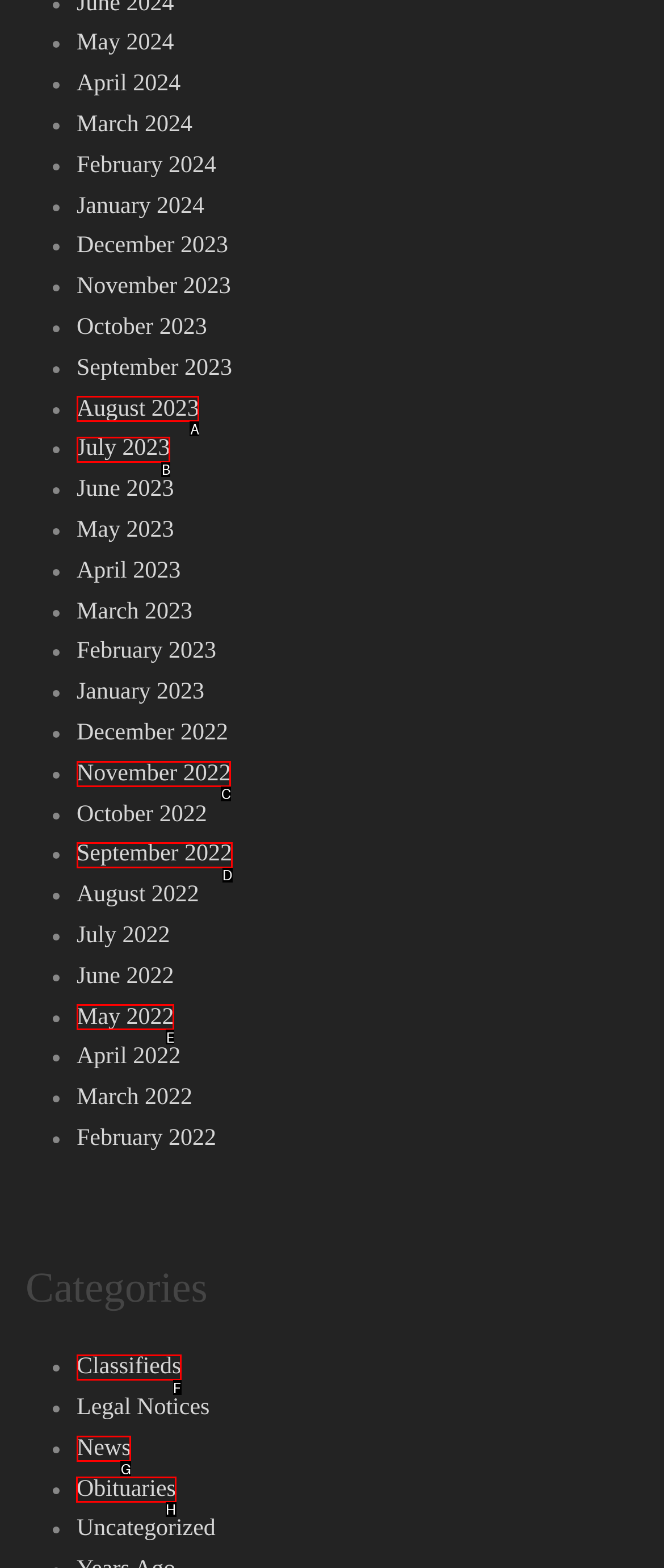Tell me which letter corresponds to the UI element that will allow you to Explore Obituaries. Answer with the letter directly.

H